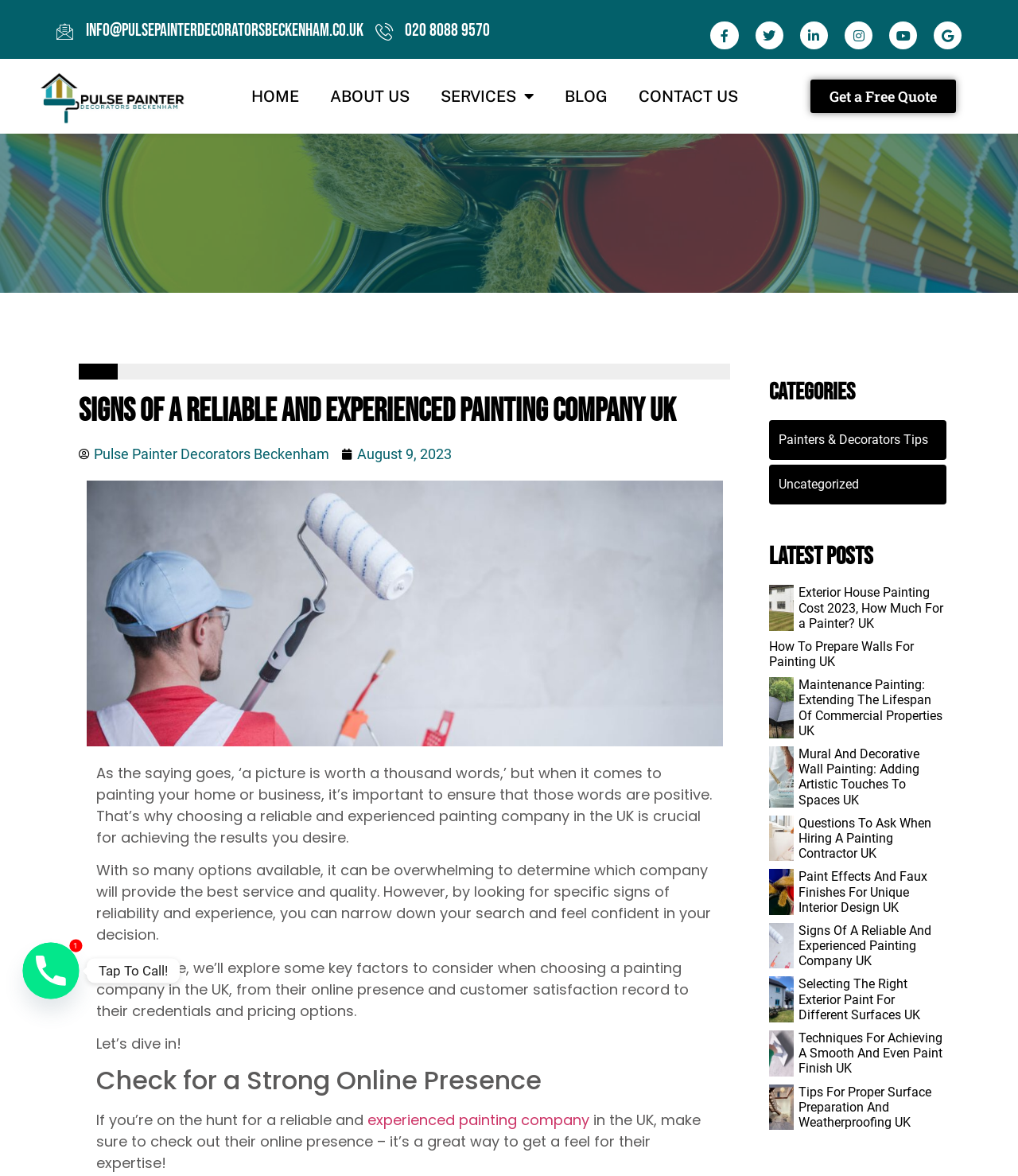Can you provide the bounding box coordinates for the element that should be clicked to implement the instruction: "Contact via email"?

[0.055, 0.015, 0.357, 0.037]